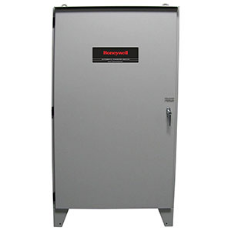Detail every significant feature and component of the image.

The image showcases the Honeywell 600 Amp 120/240 Volt Single Phase Transfer Switch, a robust and efficient solution designed for managing electrical power transfers. The switch is housed in a sturdy, metallic gray cabinet, featuring the Honeywell logo prominently displayed in red on a black label at the top. 

This transfer switch is engineered to handle significant power loads, making it ideal for residential or commercial applications where reliability and performance are critical. The front of the unit includes a door with a secure lock mechanism, ensuring safety and protection of internal components. It is designed for easy installation and operation, reflecting Honeywell's commitment to quality and innovation in power management solutions. 

Overall, this image provides a clear view of the transfer switch, highlighting its durable construction and professional appearance, essential for users seeking reliable electrical transfer systems.